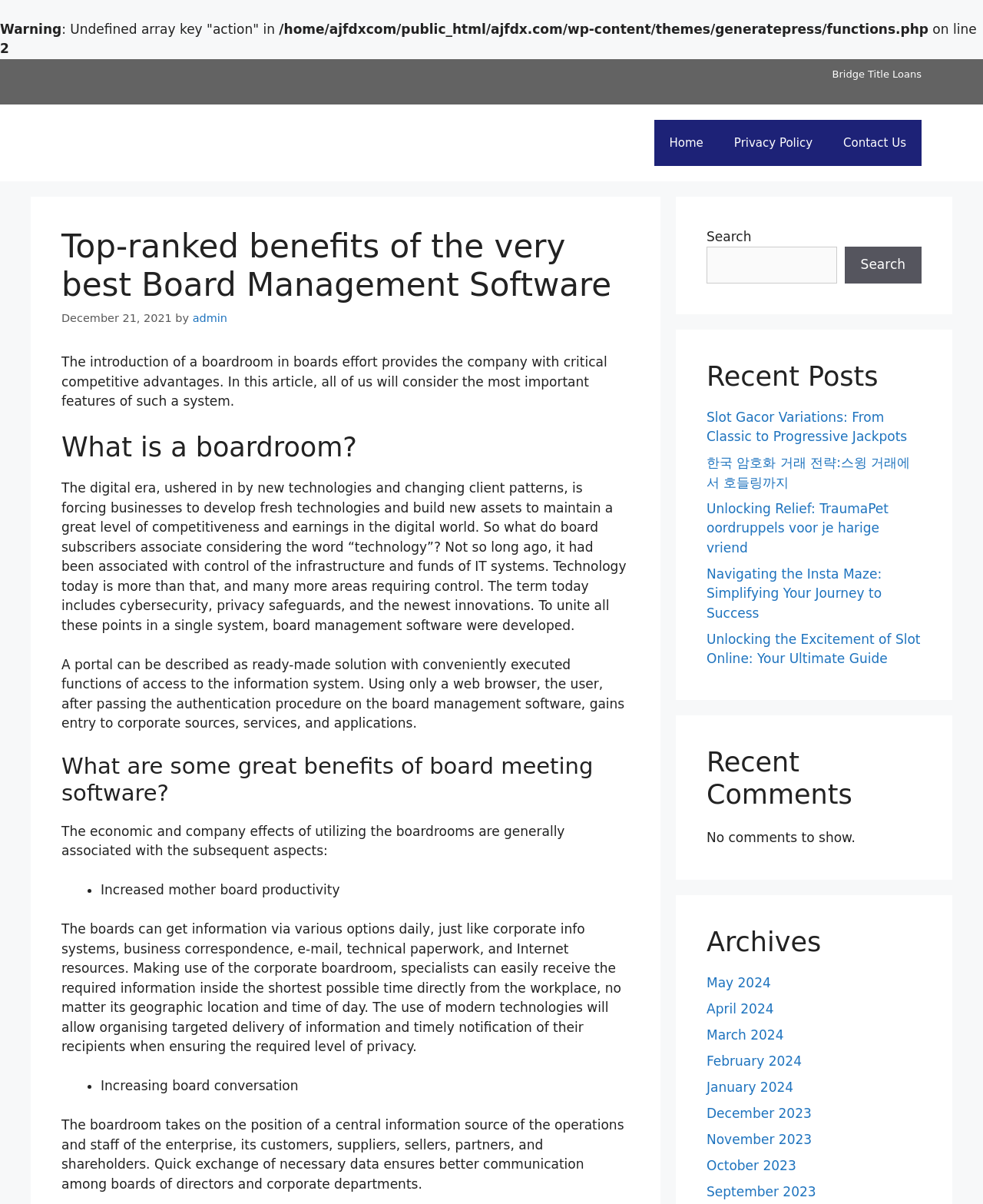Determine the bounding box coordinates of the region I should click to achieve the following instruction: "Click the 'Home' link". Ensure the bounding box coordinates are four float numbers between 0 and 1, i.e., [left, top, right, bottom].

[0.665, 0.099, 0.731, 0.138]